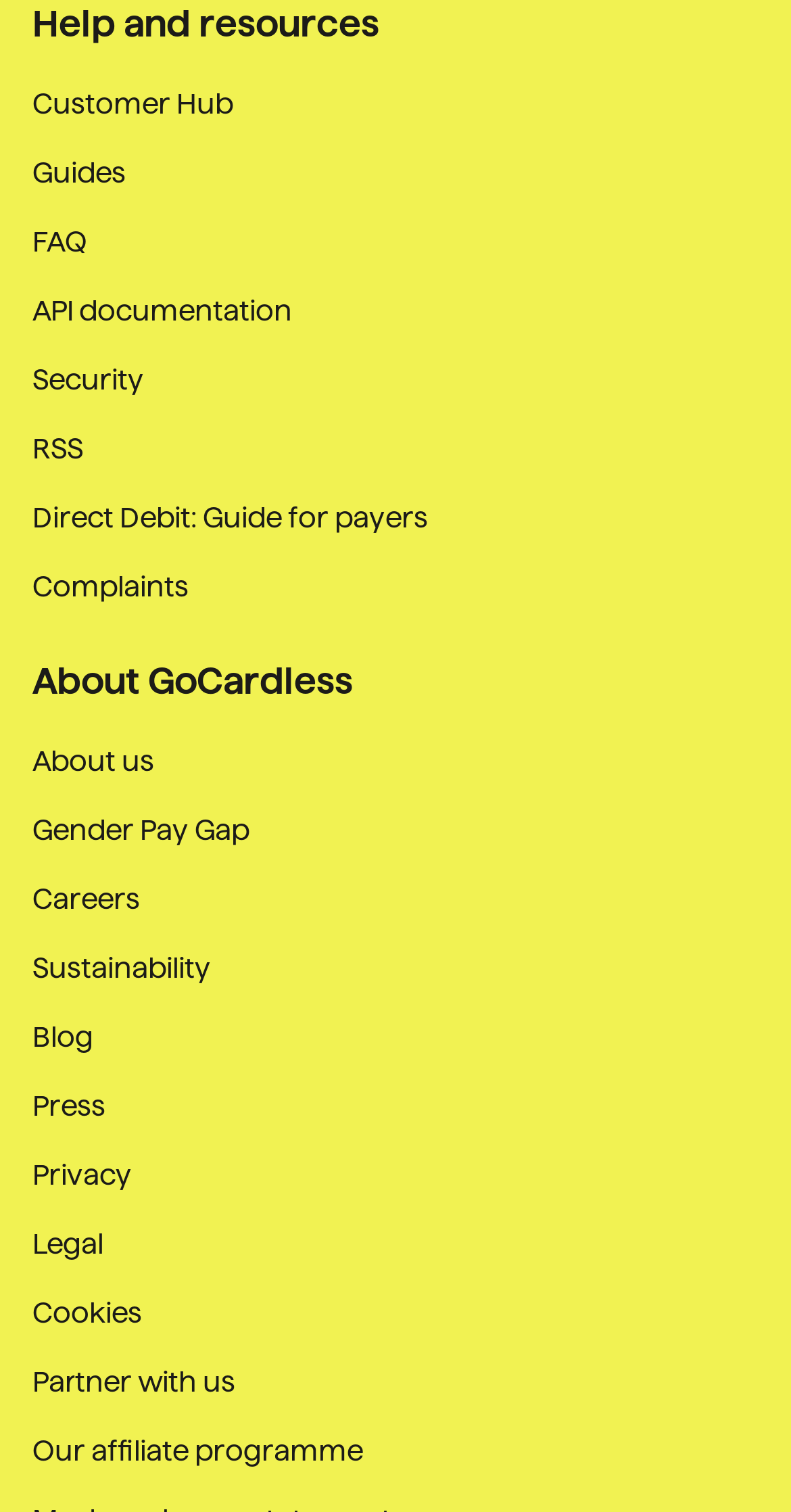Locate the bounding box coordinates of the UI element described by: "About us". Provide the coordinates as four float numbers between 0 and 1, formatted as [left, top, right, bottom].

[0.041, 0.49, 0.195, 0.517]